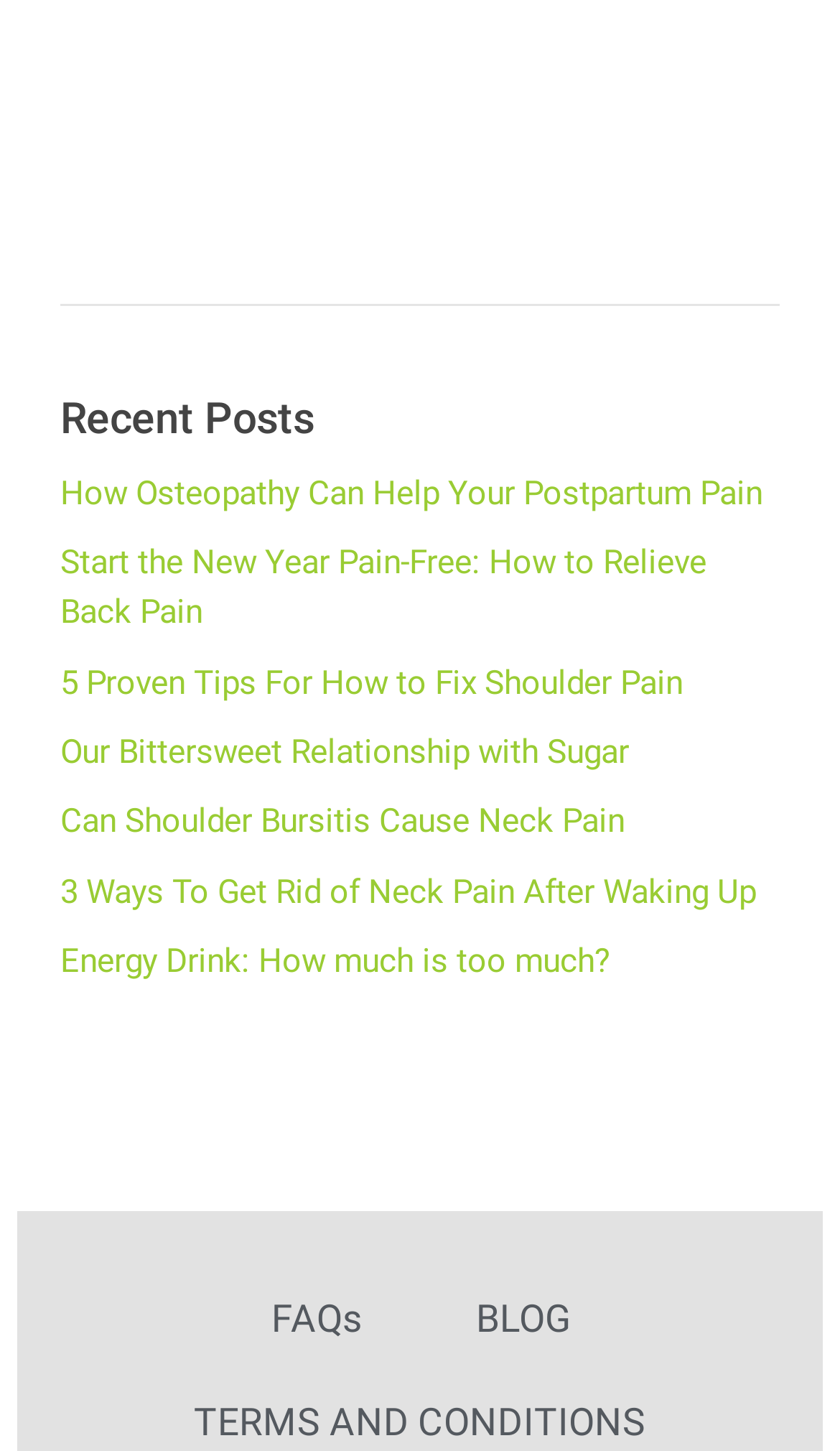How many navigation links are there at the bottom of the page?
Based on the image, provide your answer in one word or phrase.

2